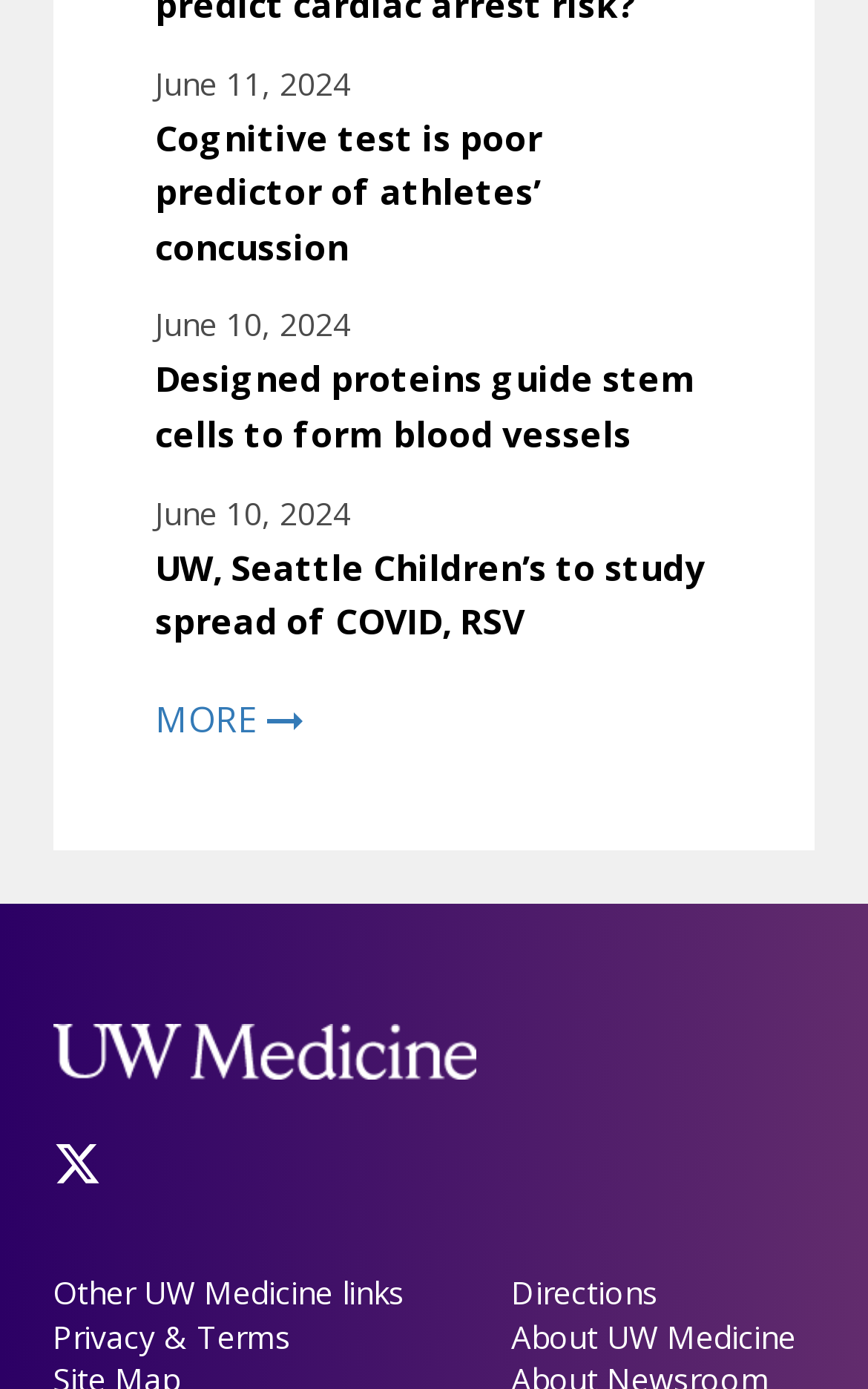Identify the bounding box coordinates of the specific part of the webpage to click to complete this instruction: "Follow UW Medicine on Twitter".

[0.041, 0.807, 0.137, 0.867]